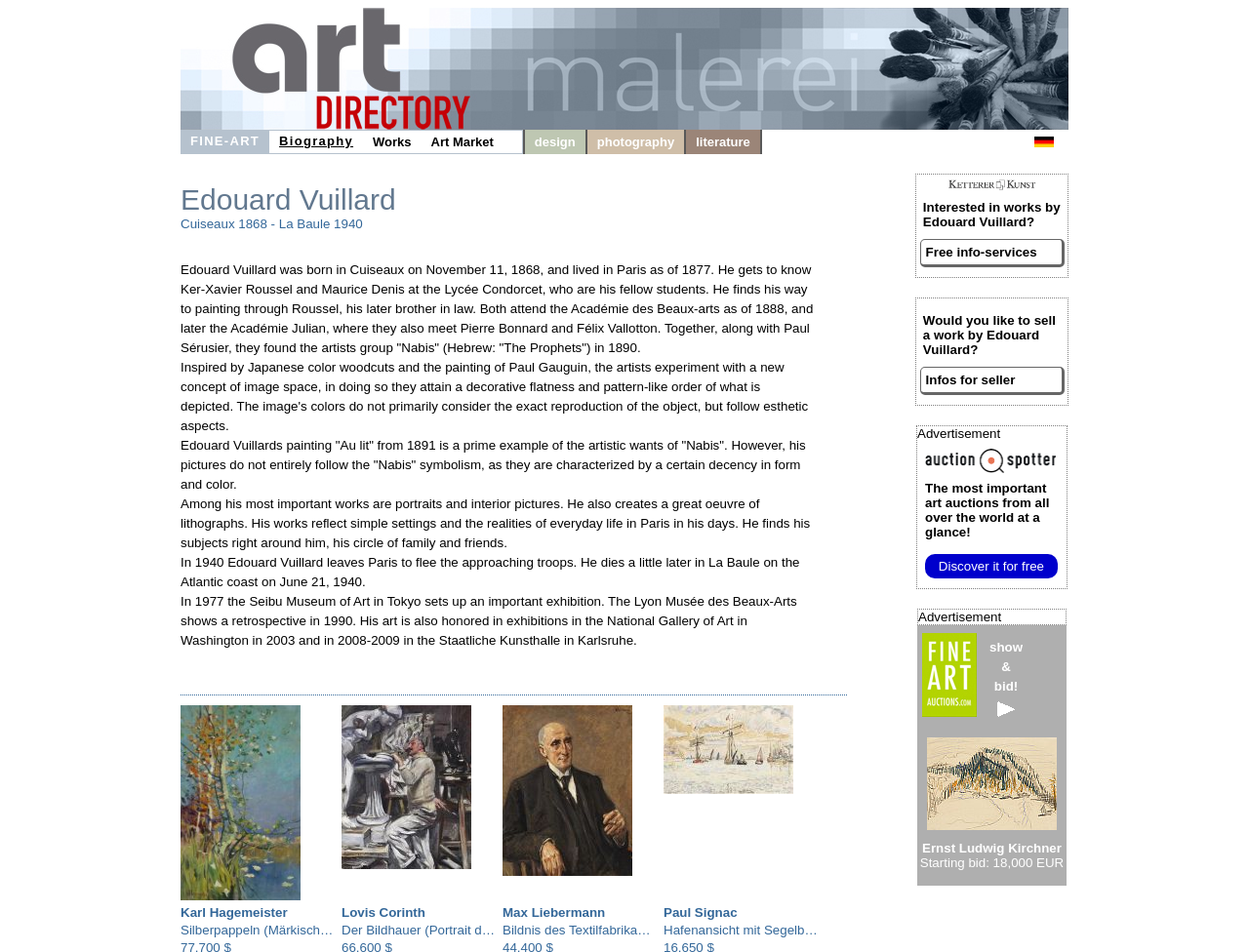Please determine the bounding box coordinates of the element to click on in order to accomplish the following task: "Click on FINE-ART". Ensure the coordinates are four float numbers ranging from 0 to 1, i.e., [left, top, right, bottom].

[0.145, 0.136, 0.216, 0.162]